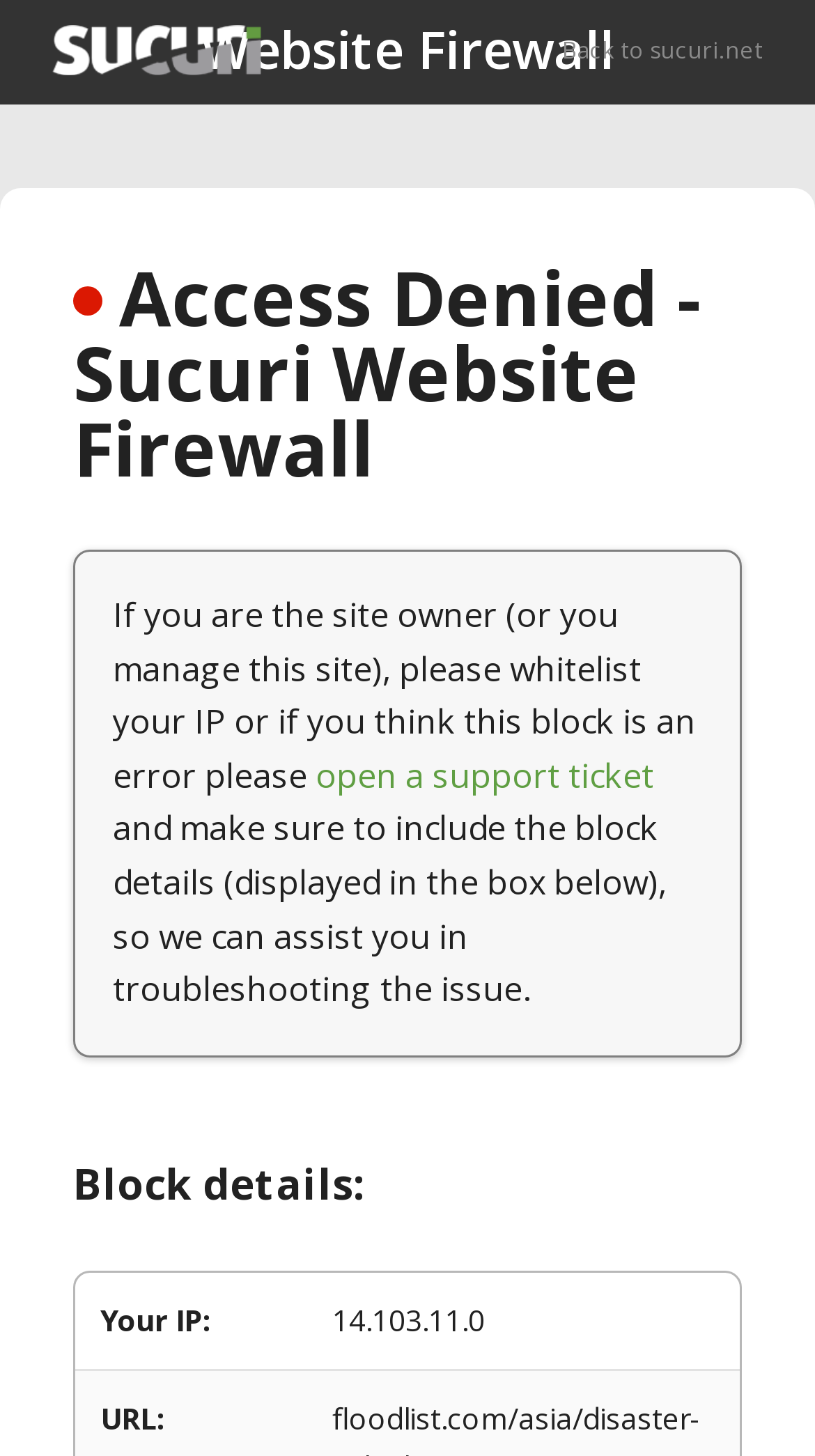What is the IP address that is blocked?
Please provide a comprehensive answer to the question based on the webpage screenshot.

The IP address that is blocked can be found in the 'Block details' section, where it is written as '14.103.11.0' in the grid cell next to 'Your IP:'.